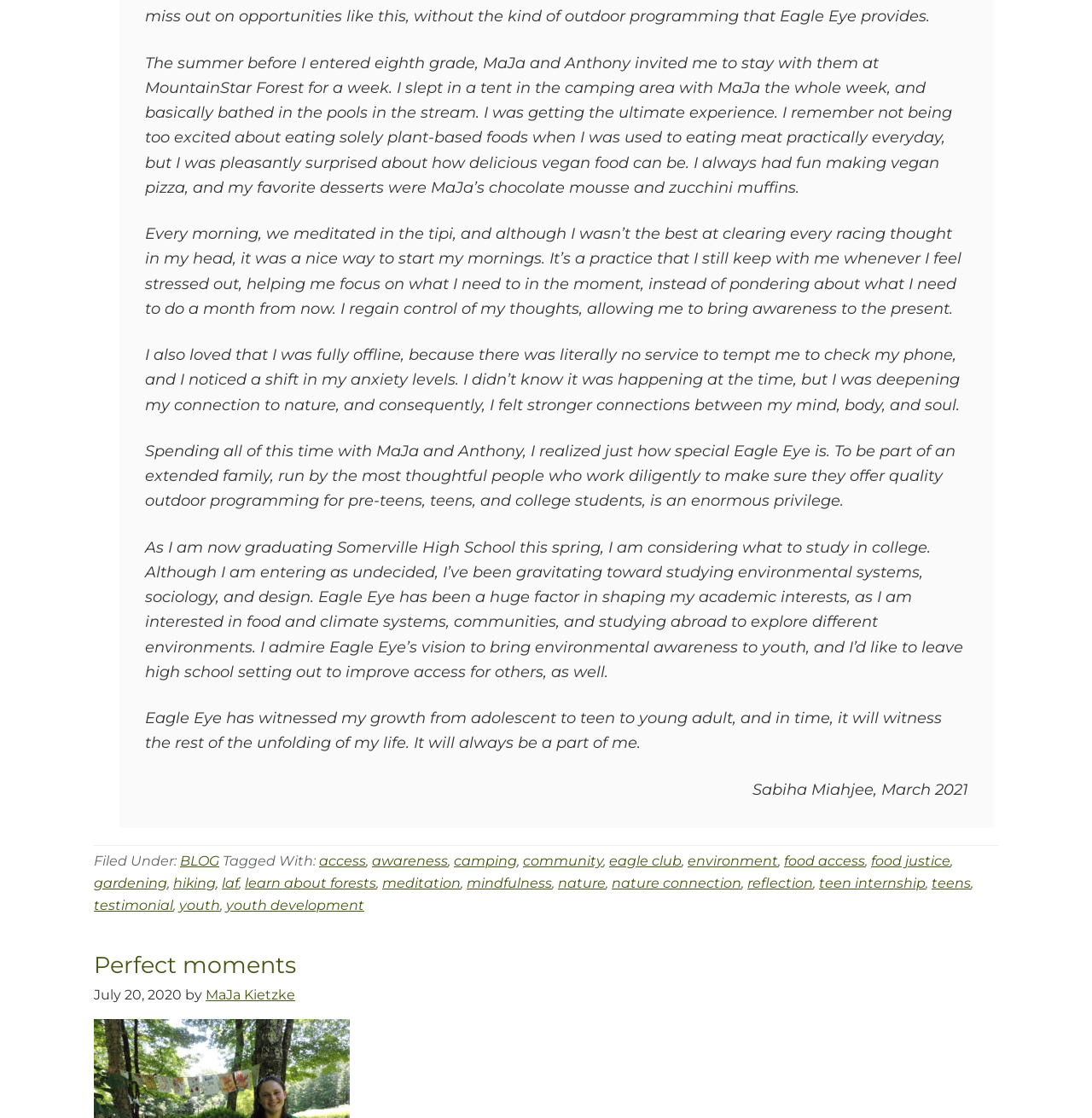What is the name of the organization that offers outdoor programming for pre-teens, teens, and college students?
Provide a detailed answer to the question using information from the image.

According to the text, Eagle Eye is an organization that offers quality outdoor programming for pre-teens, teens, and college students, and the author has been part of it since they were a teenager.